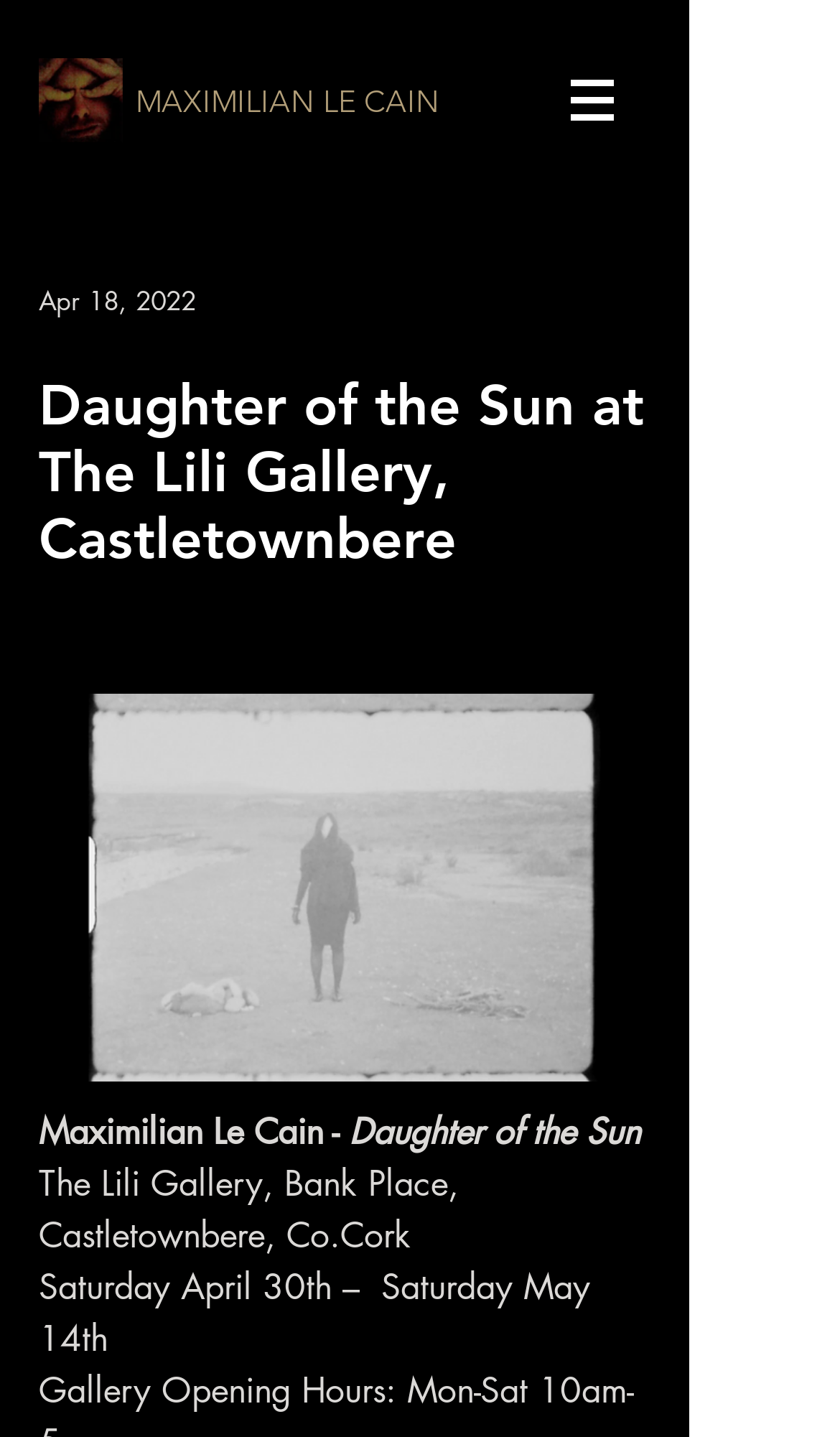What is the name of the exhibition?
Answer the question in a detailed and comprehensive manner.

I found the answer by looking at the static text element with the title 'Daughter of the Sun' which is likely to be the name of the exhibition.